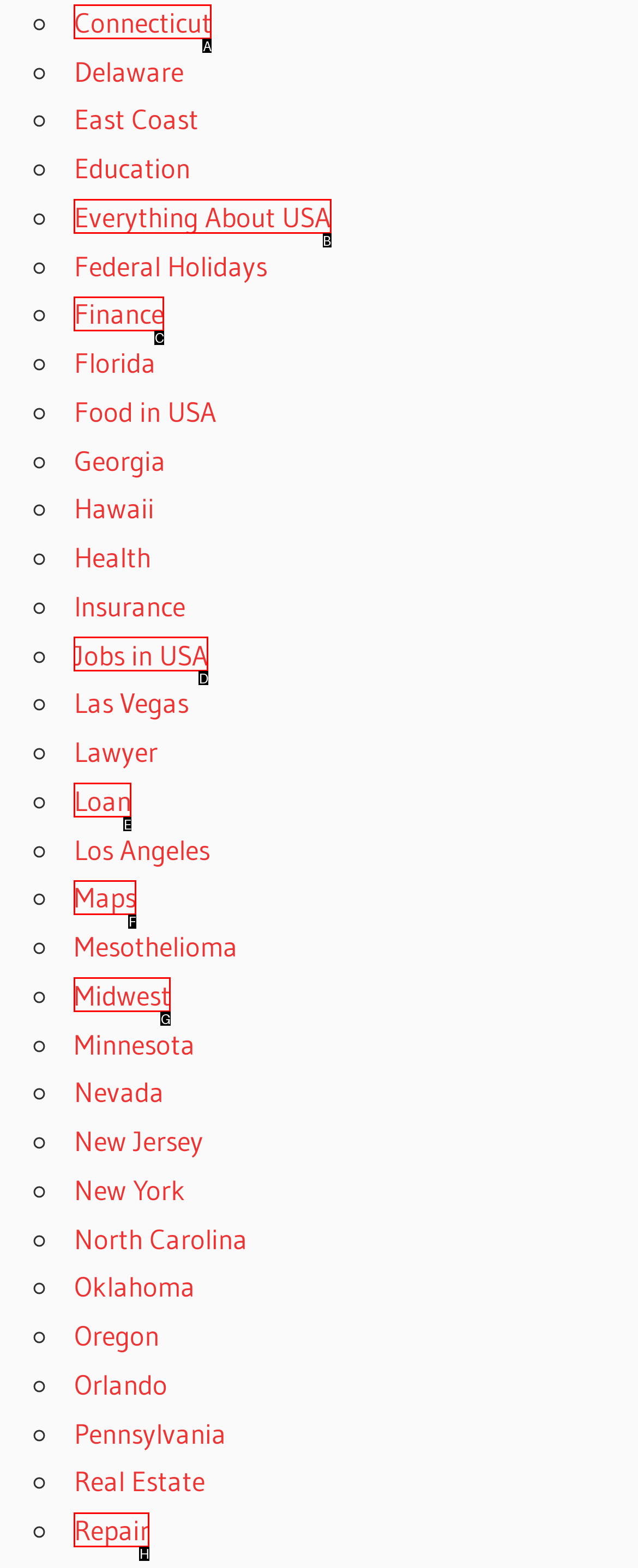What letter corresponds to the UI element to complete this task: View Everything About USA
Answer directly with the letter.

B